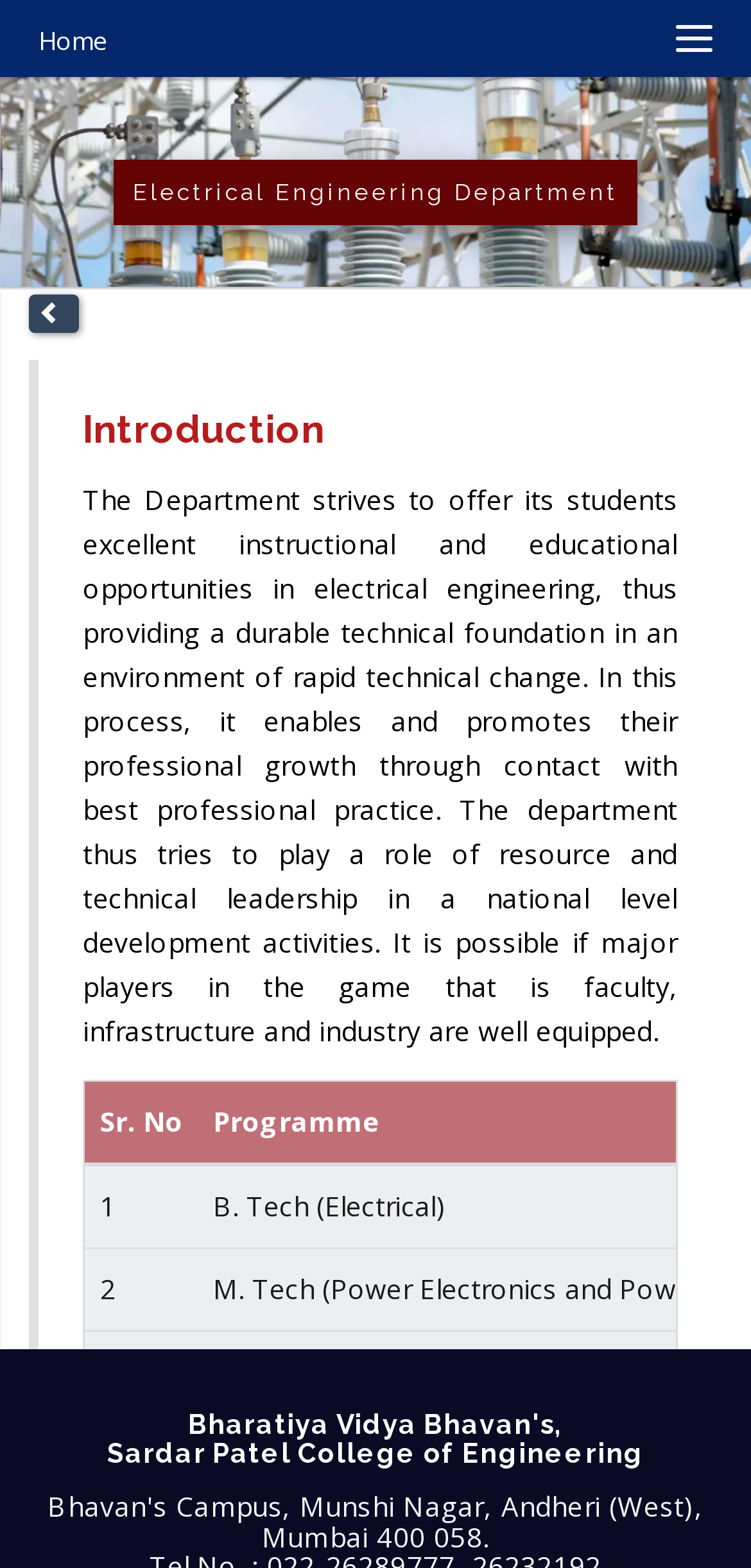Please answer the following question using a single word or phrase: What is the purpose of the department?

To provide technical foundation